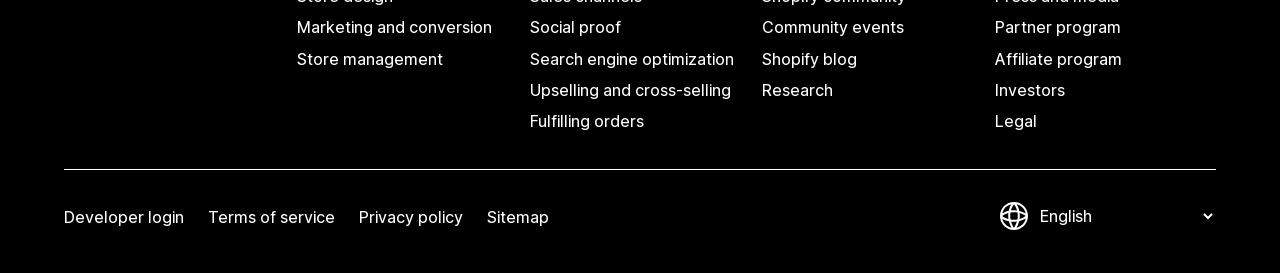Specify the bounding box coordinates of the region I need to click to perform the following instruction: "Learn about Partner program". The coordinates must be four float numbers in the range of 0 to 1, i.e., [left, top, right, bottom].

[0.777, 0.045, 0.95, 0.16]